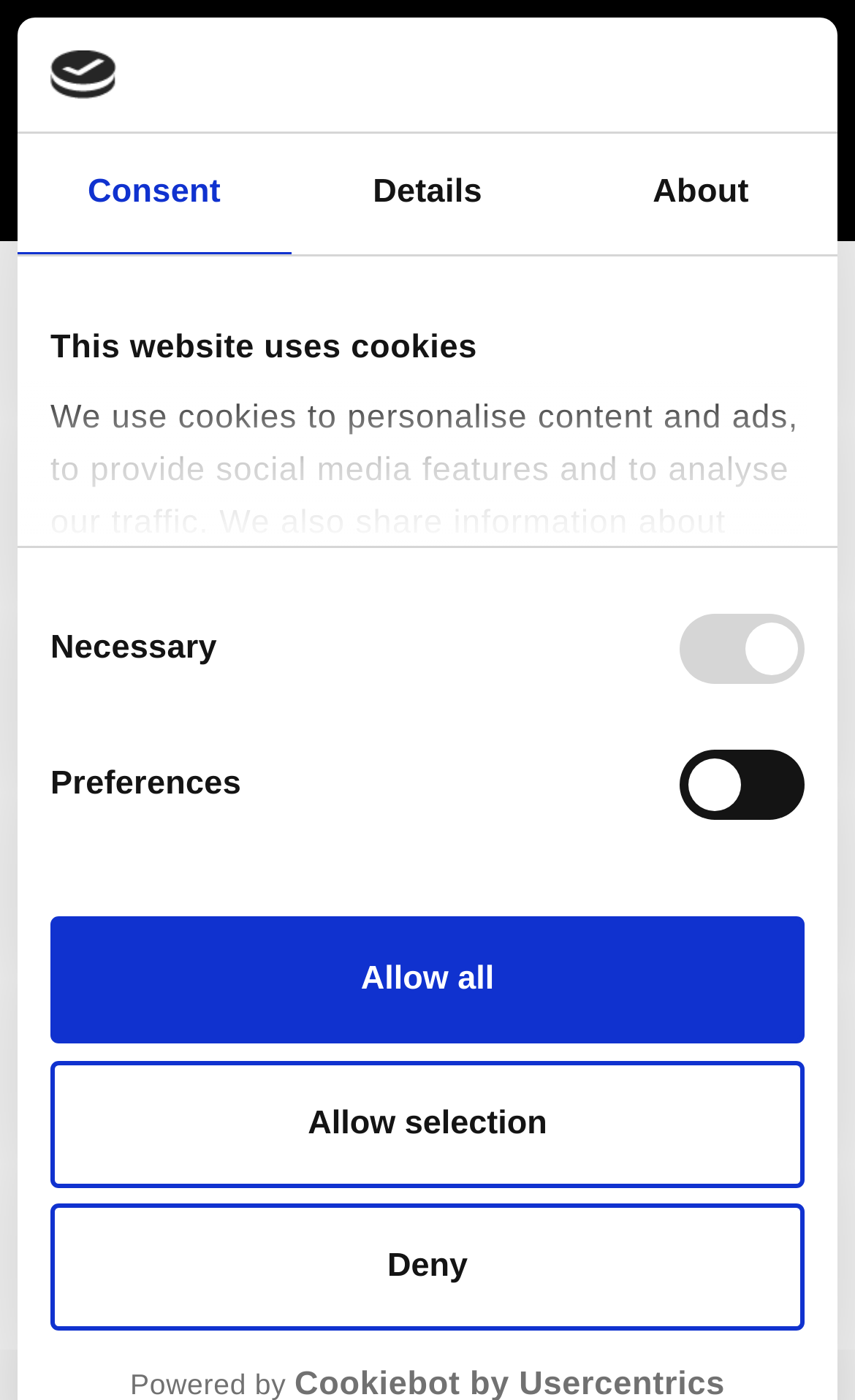Please specify the bounding box coordinates of the clickable section necessary to execute the following command: "Open the menu".

[0.846, 0.042, 0.936, 0.097]